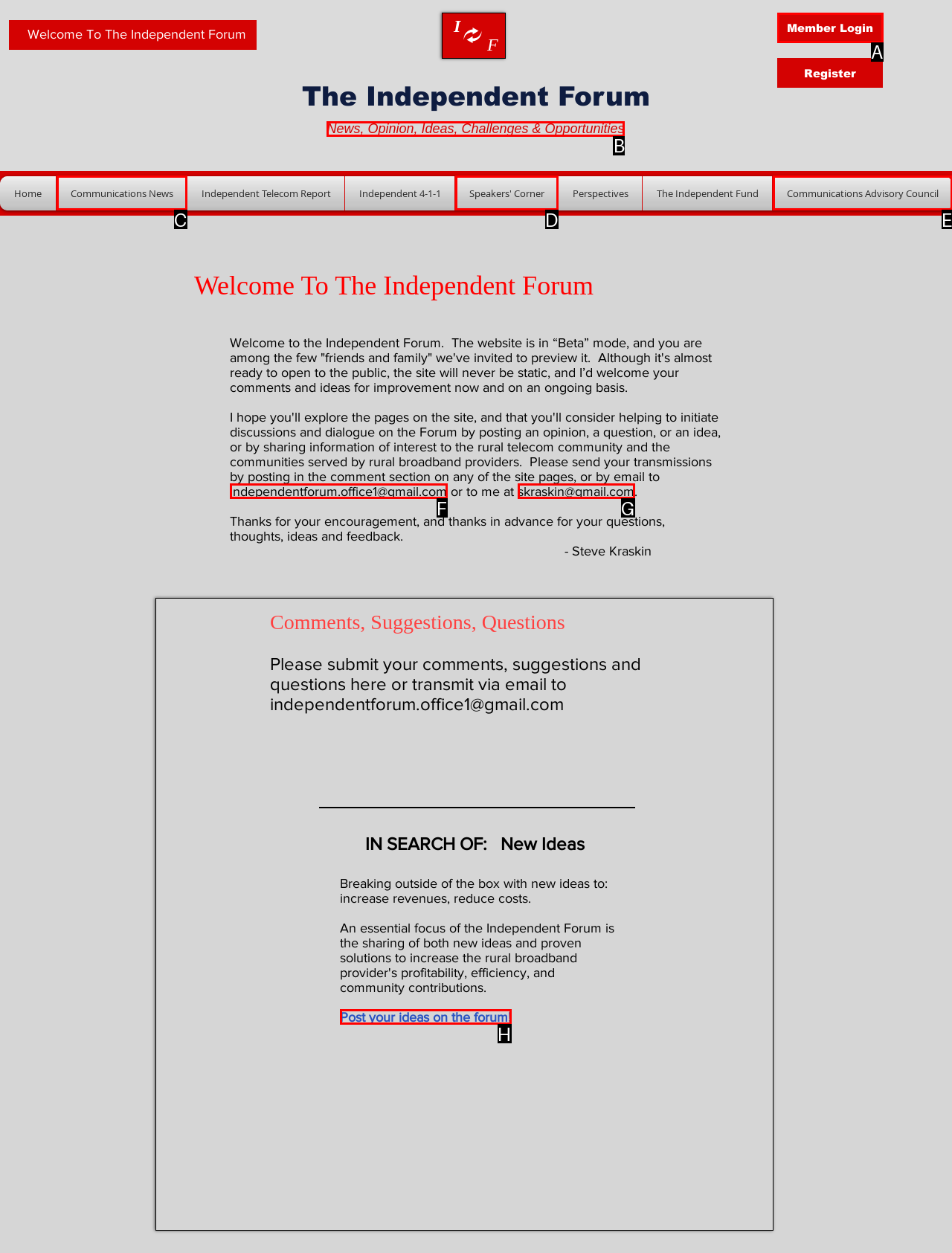Select the option that aligns with the description: Speakers' Corner
Respond with the letter of the correct choice from the given options.

D